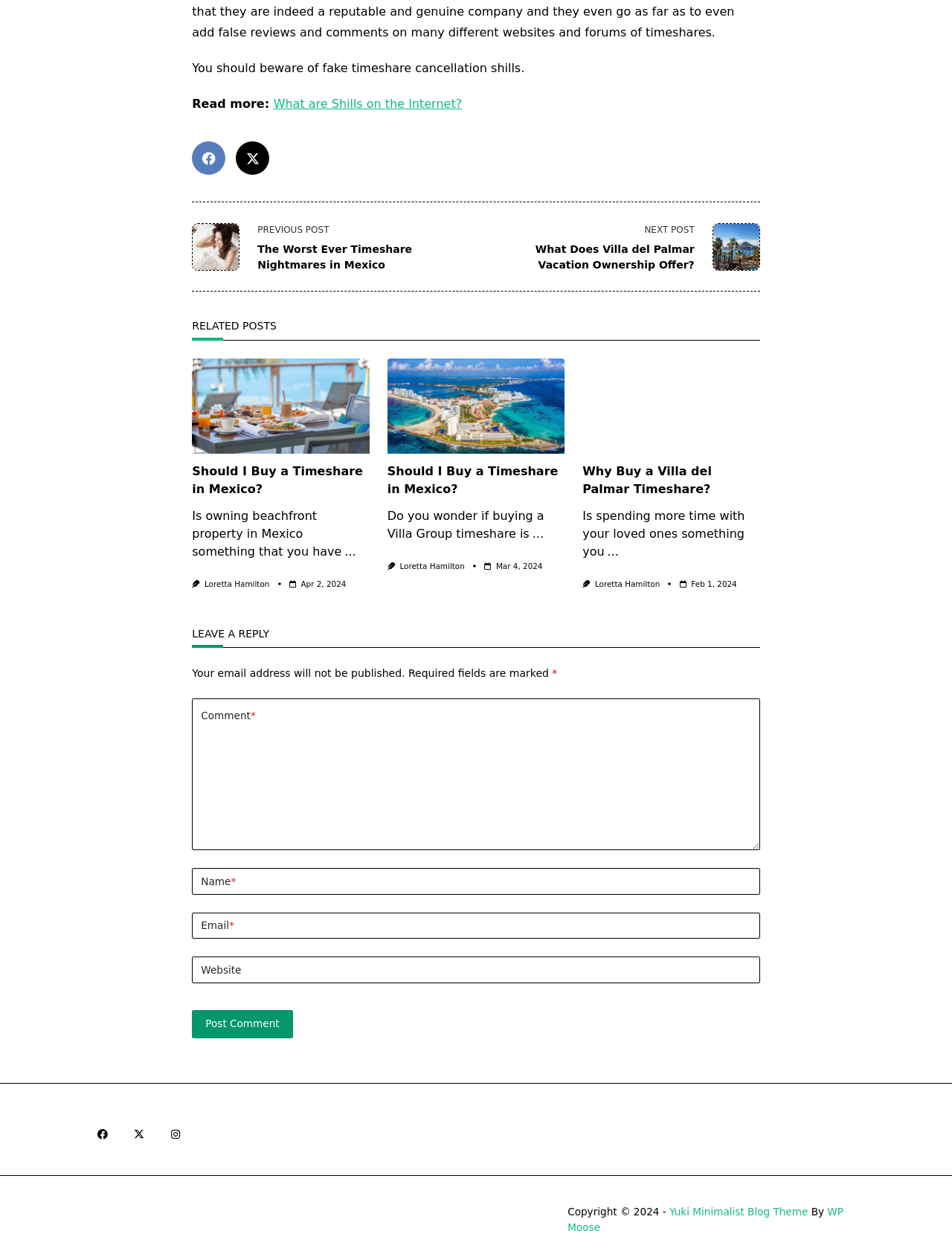What is the theme of the blog?
Based on the image, give a concise answer in the form of a single word or short phrase.

Minimalist